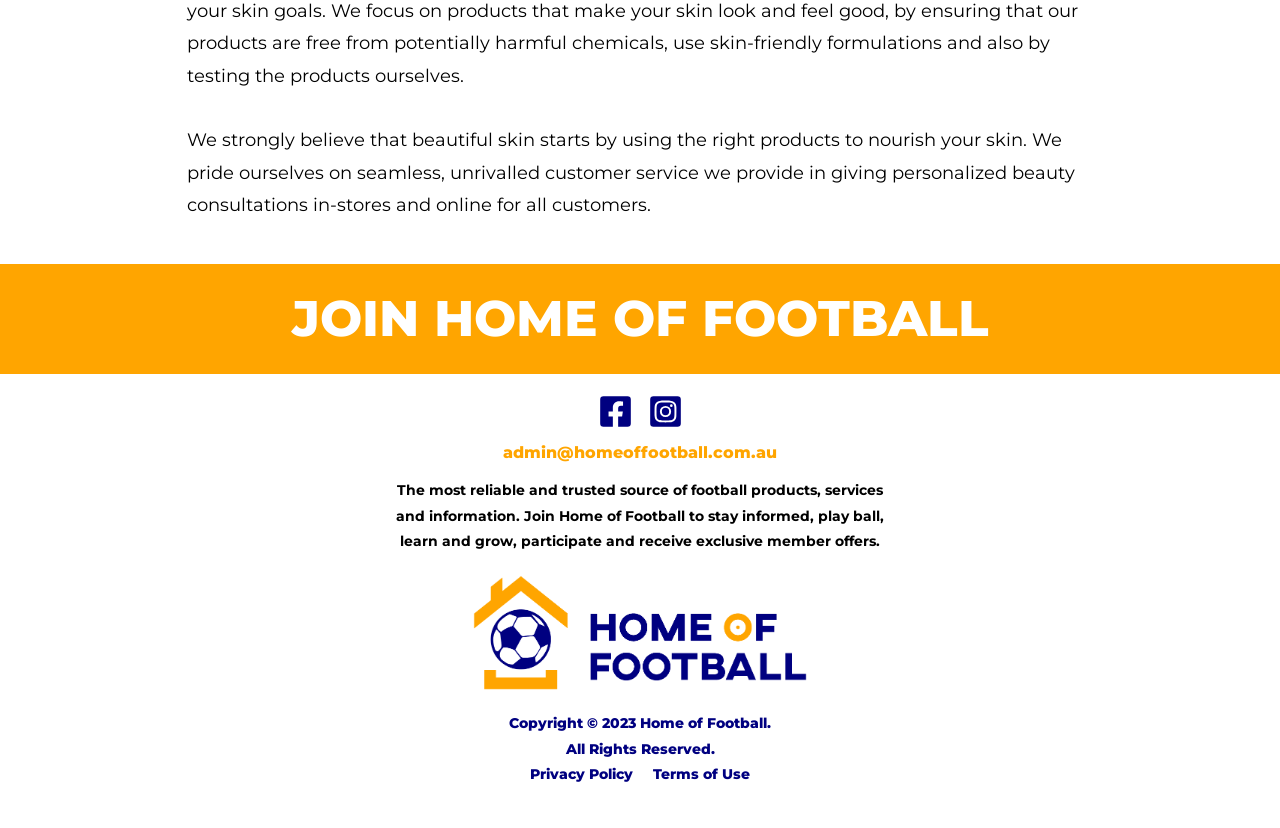Please find the bounding box coordinates in the format (top-left x, top-left y, bottom-right x, bottom-right y) for the given element description. Ensure the coordinates are floating point numbers between 0 and 1. Description: Players

None